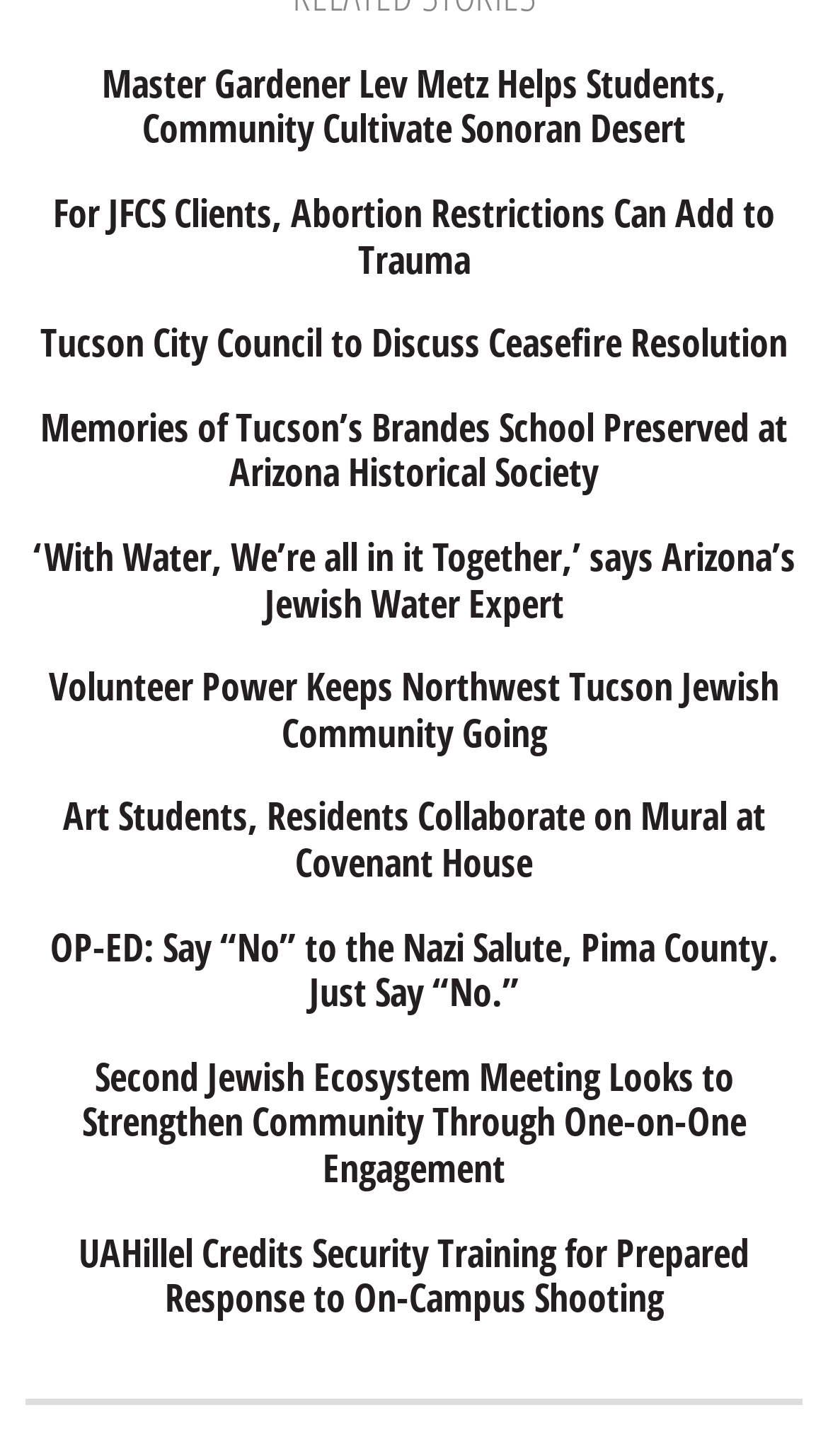Determine the bounding box coordinates of the clickable region to execute the instruction: "click outdoor cleaning". The coordinates should be four float numbers between 0 and 1, denoted as [left, top, right, bottom].

None